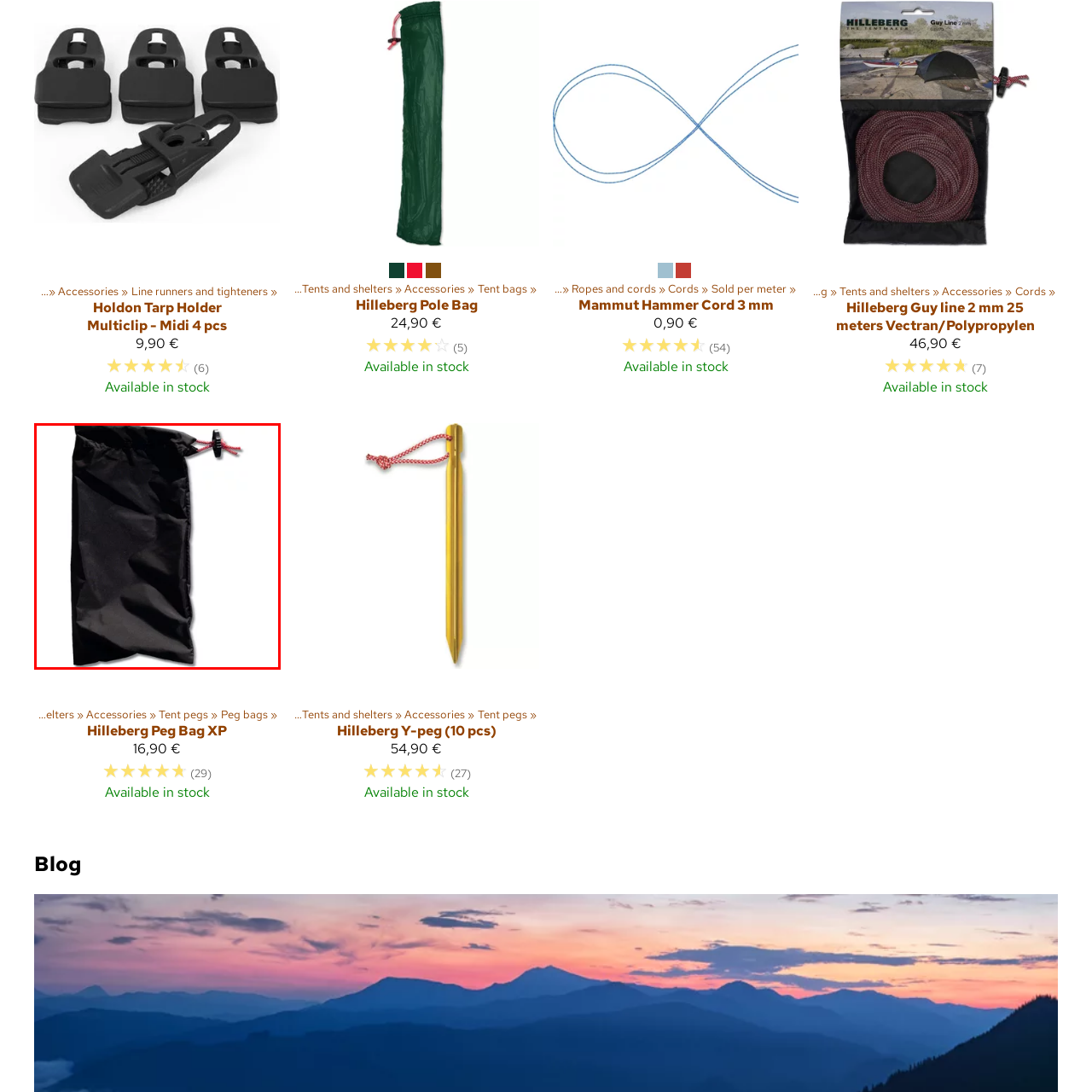Focus on the area marked by the red box, How much does the Hilleberg Peg Bag XP cost? 
Answer briefly using a single word or phrase.

16,90€